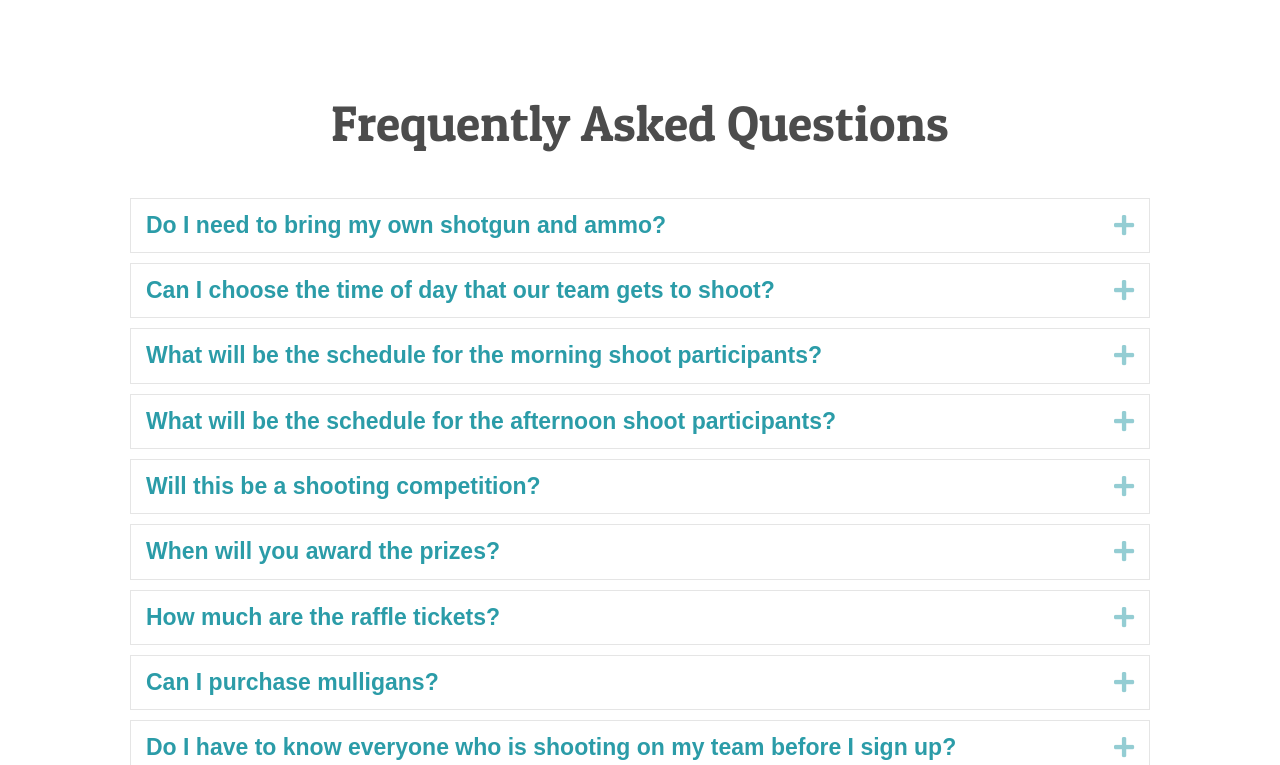What is the main topic of this webpage?
Answer the question based on the image using a single word or a brief phrase.

Frequently Asked Questions